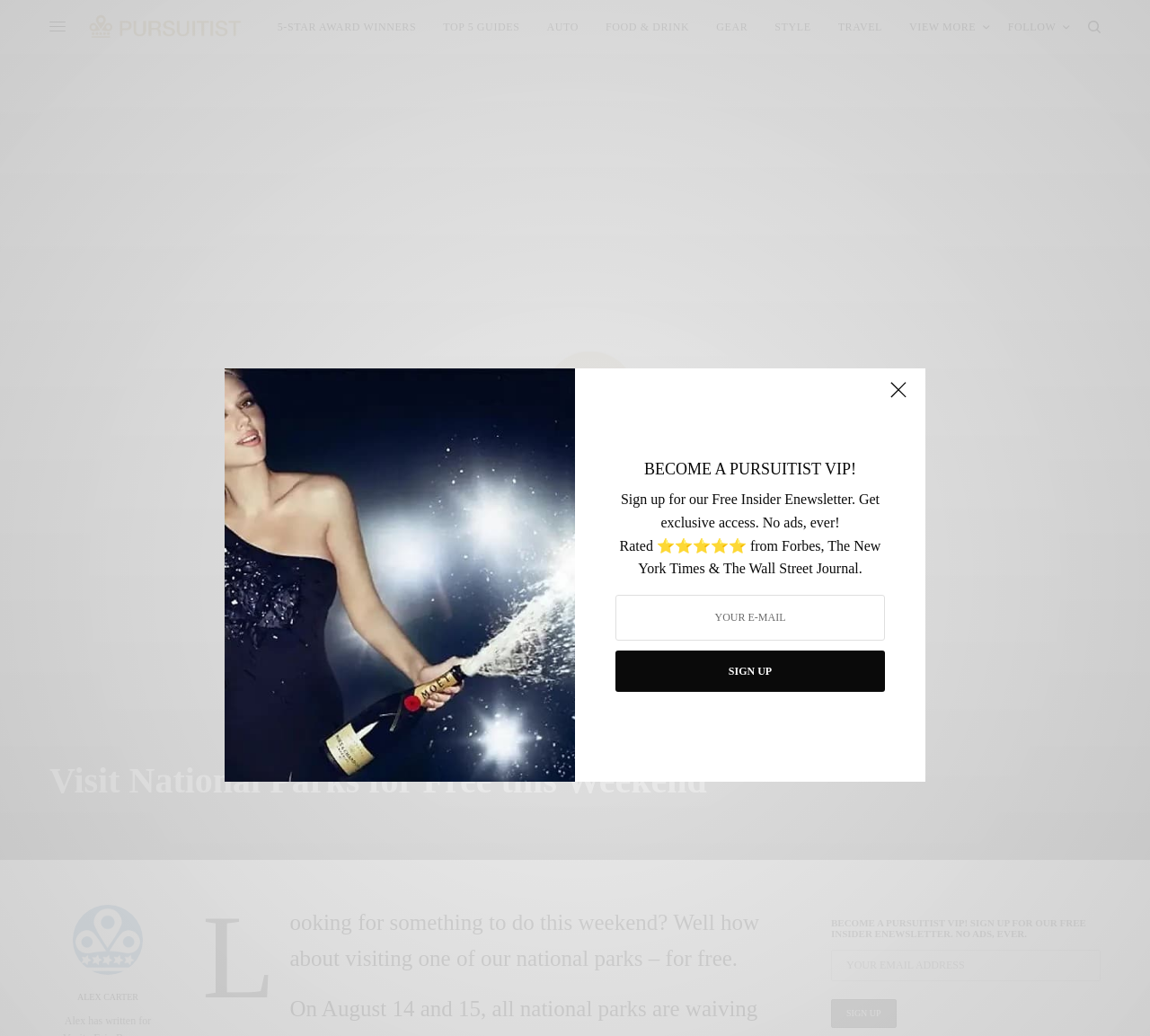Analyze the image and provide a detailed answer to the question: What is the theme of the links at the top?

The links at the top of the webpage, such as '5-STAR AWARD WINNERS', 'TOP 5 GUIDES', 'AUTO', 'FOOD & DRINK', etc., appear to be categories or topics related to the Pursuitist website.